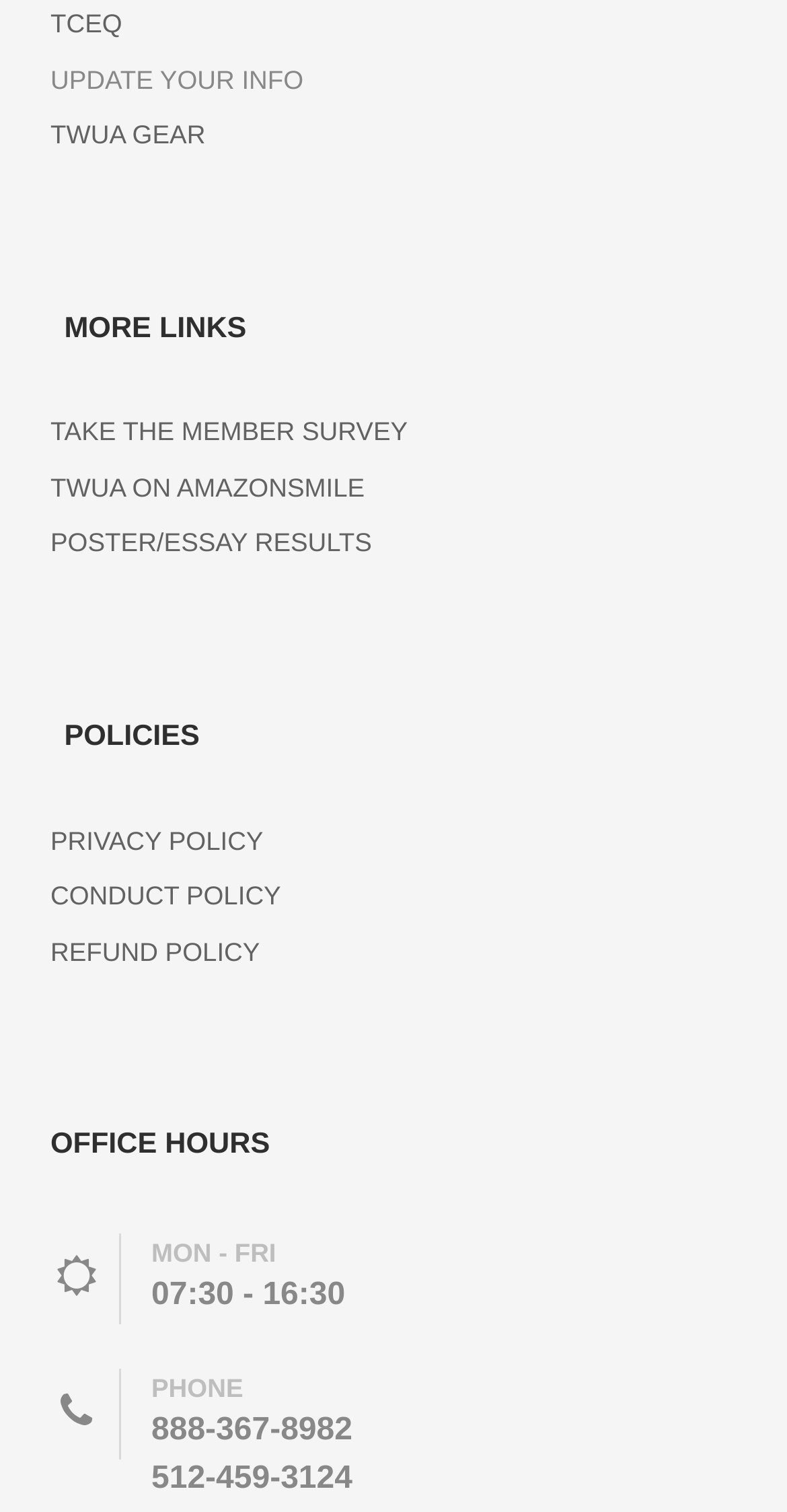Answer the following query concisely with a single word or phrase:
What is the first link on the webpage?

TCEQ